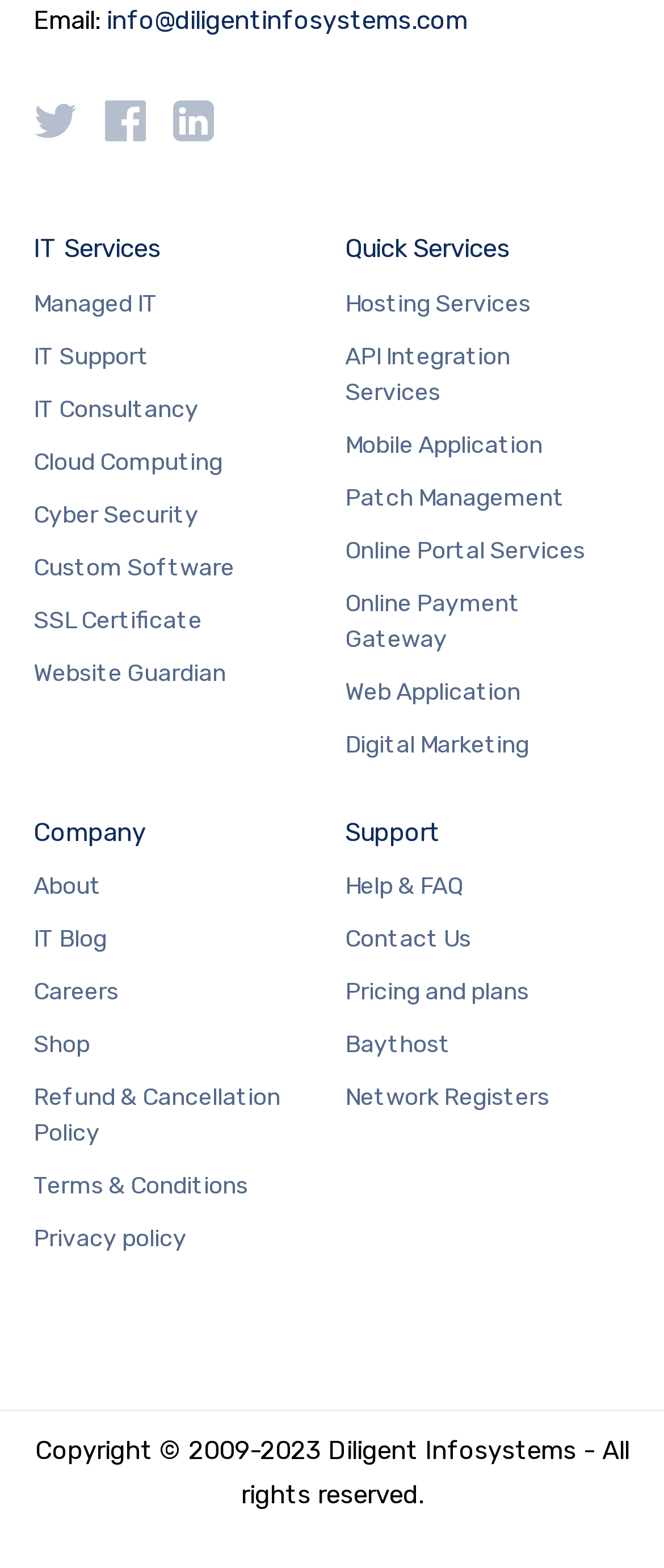Find and indicate the bounding box coordinates of the region you should select to follow the given instruction: "Contact Us".

[0.519, 0.587, 0.709, 0.61]